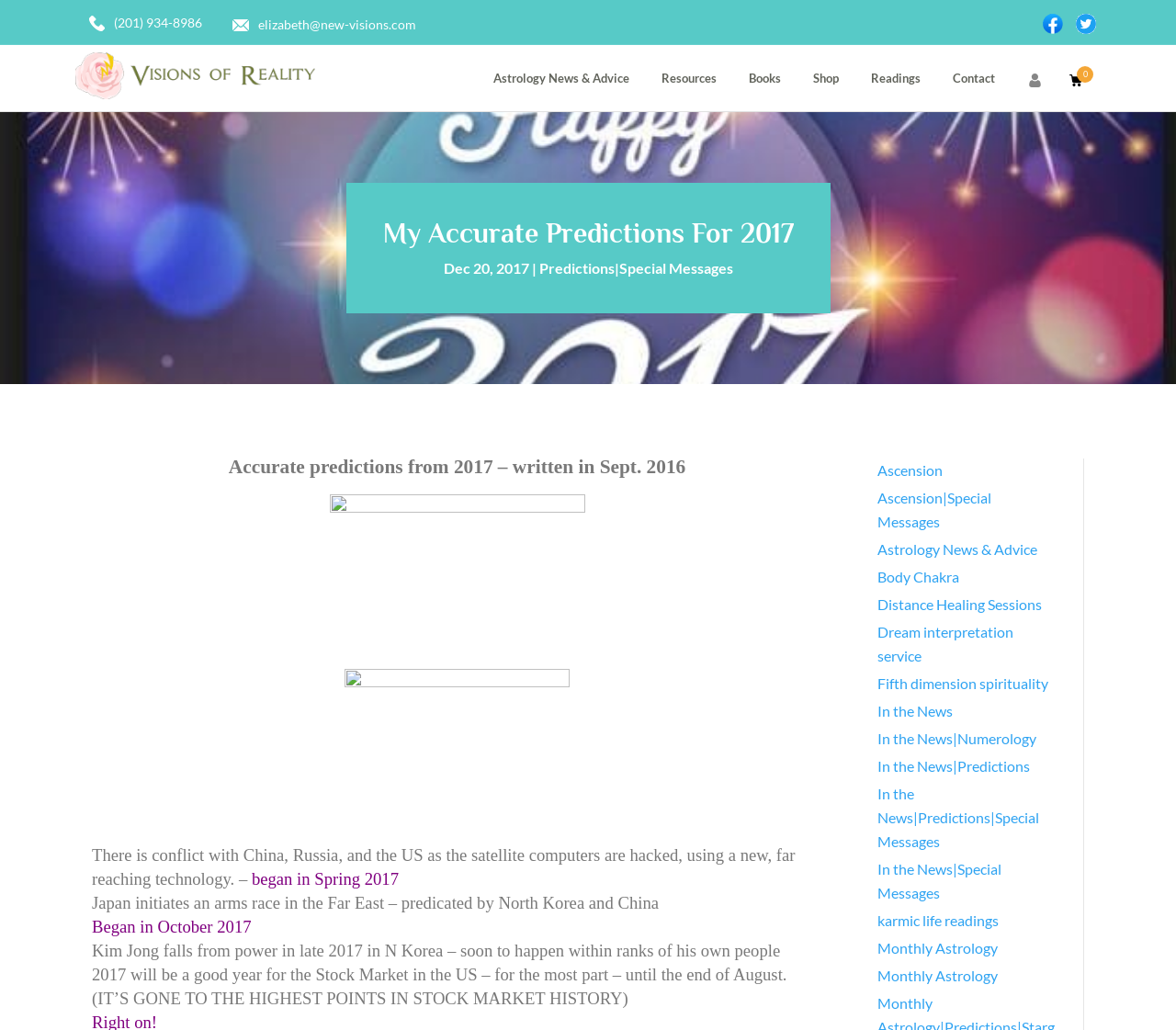Utilize the details in the image to give a detailed response to the question: What is the main topic of the webpage?

I found the main topic by looking at the heading elements and the content of the webpage, which suggests that the webpage is about predictions and astrology-related topics.